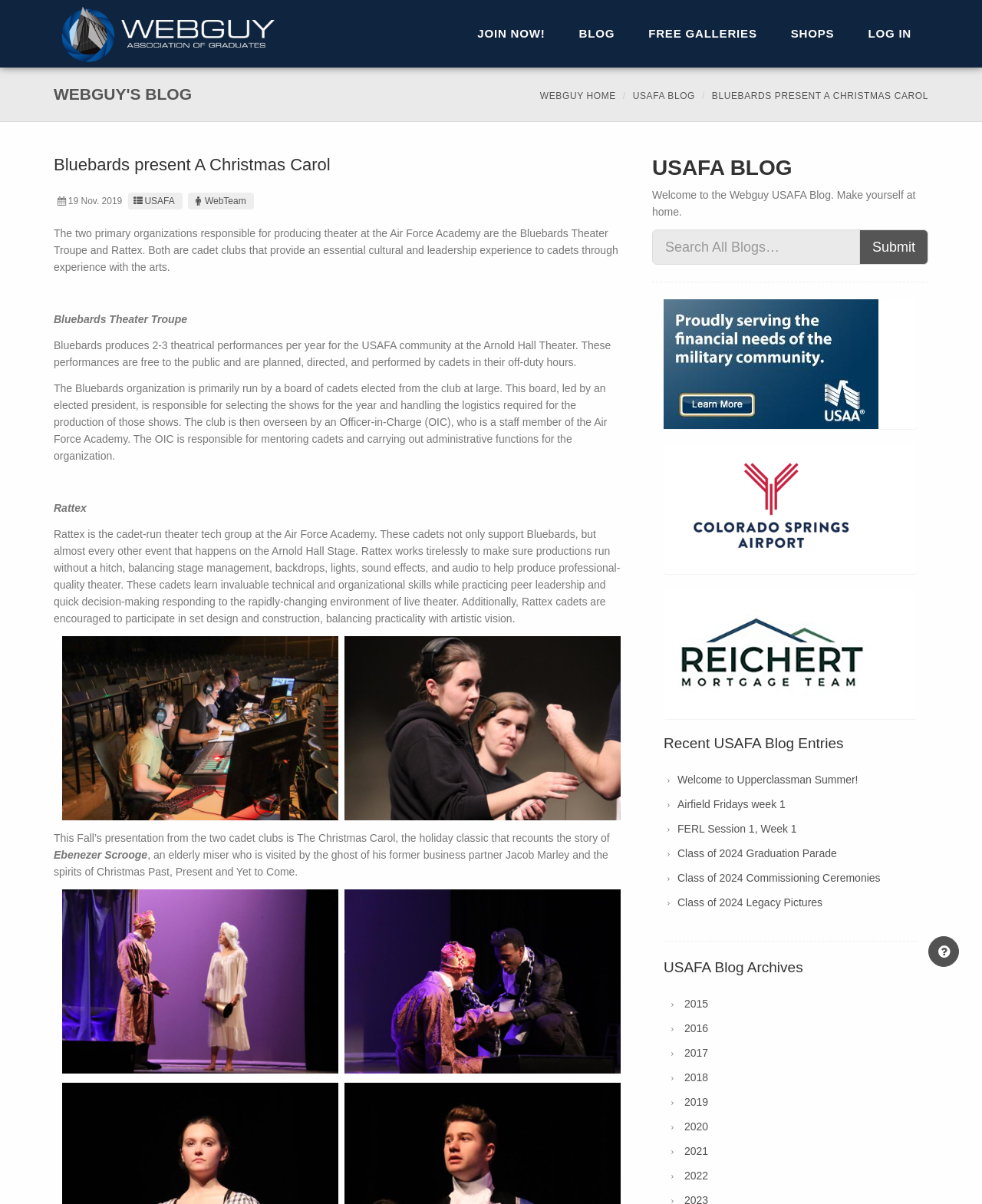Based on the image, provide a detailed response to the question:
What is the name of the organization responsible for theater tech?

The question asks for the name of the organization responsible for theater tech, which can be found in the text 'Rattex is the cadet-run theater tech group at the Air Force Academy.' The answer is 'Rattex'.